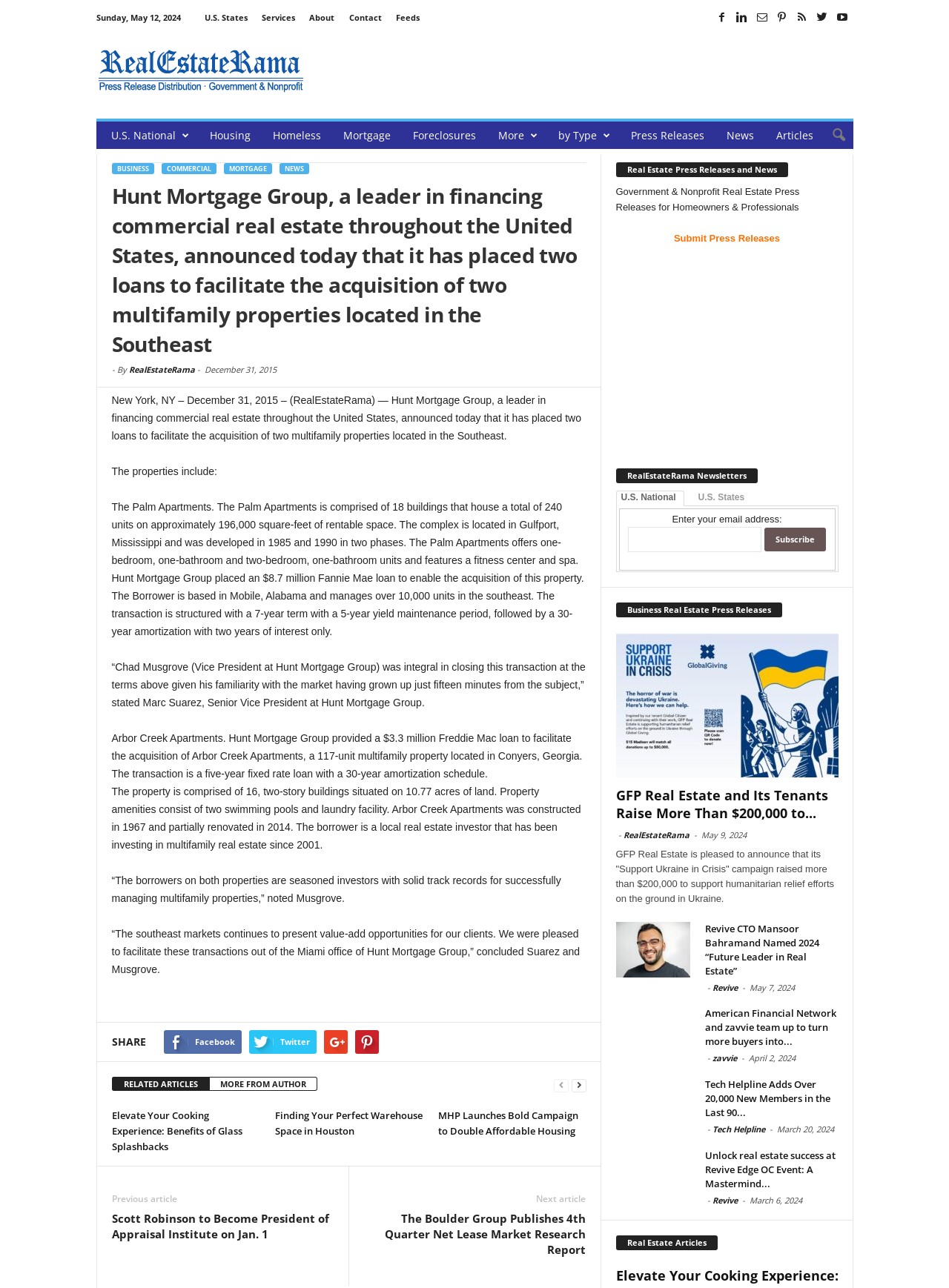With reference to the screenshot, provide a detailed response to the question below:
What is the name of the company that provided the loans?

I found the name of the company that provided the loans by reading the article, which mentions 'Hunt Mortgage Group, a leader in financing commercial real estate throughout the United States, announced today that it has placed two loans...'.